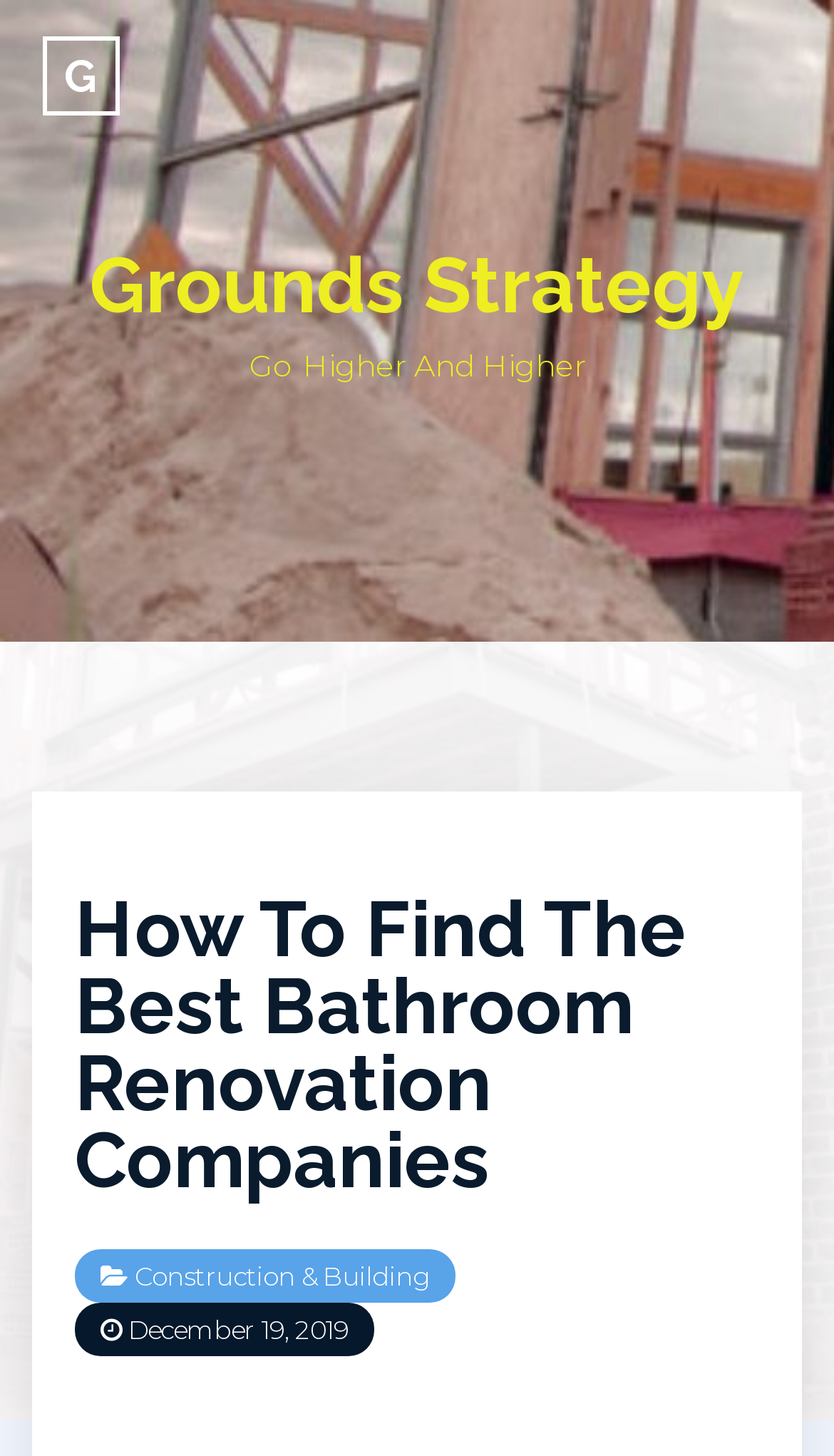What is the text of the webpage's headline?

How To Find The Best Bathroom Renovation Companies